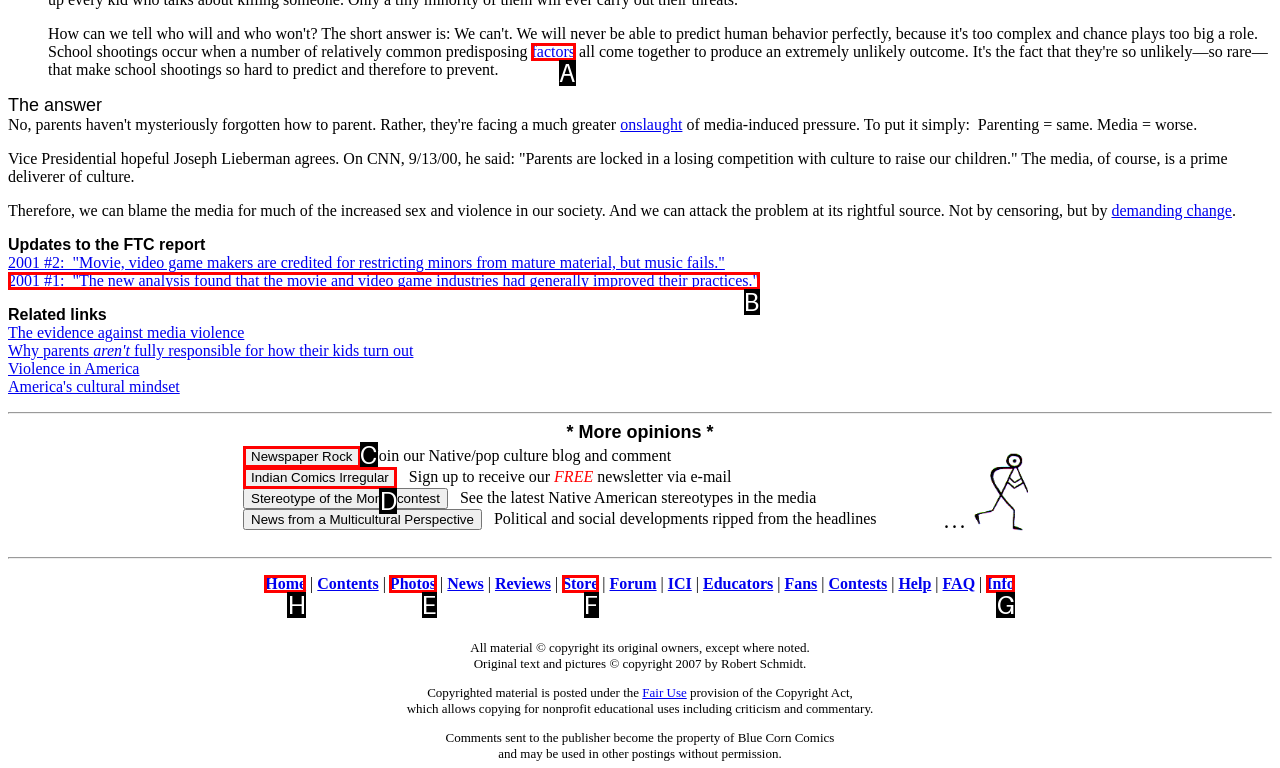Determine the appropriate lettered choice for the task: Click the 'Home' link. Reply with the correct letter.

H